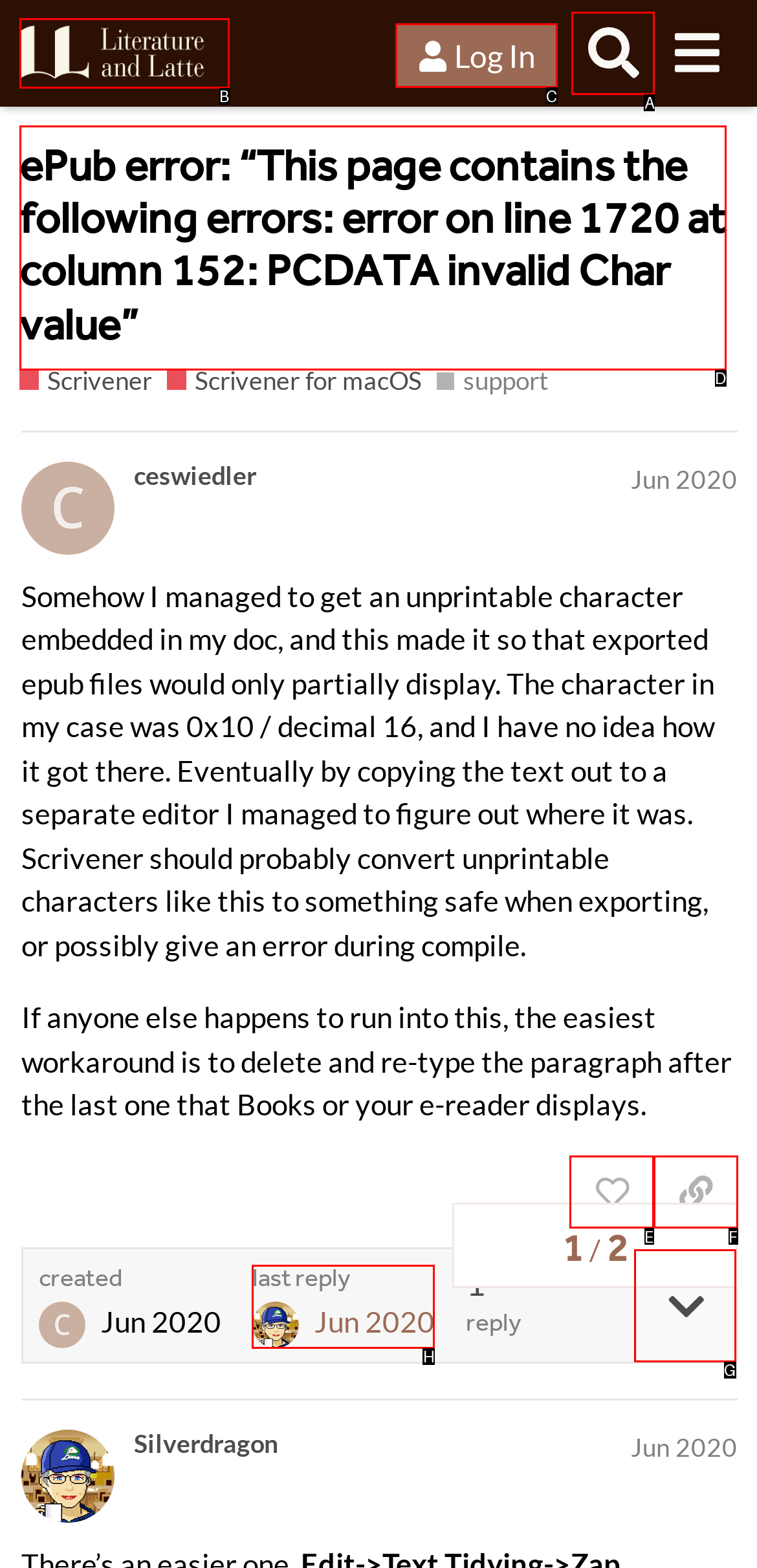Which HTML element should be clicked to perform the following task: Log in to the forum
Reply with the letter of the appropriate option.

C